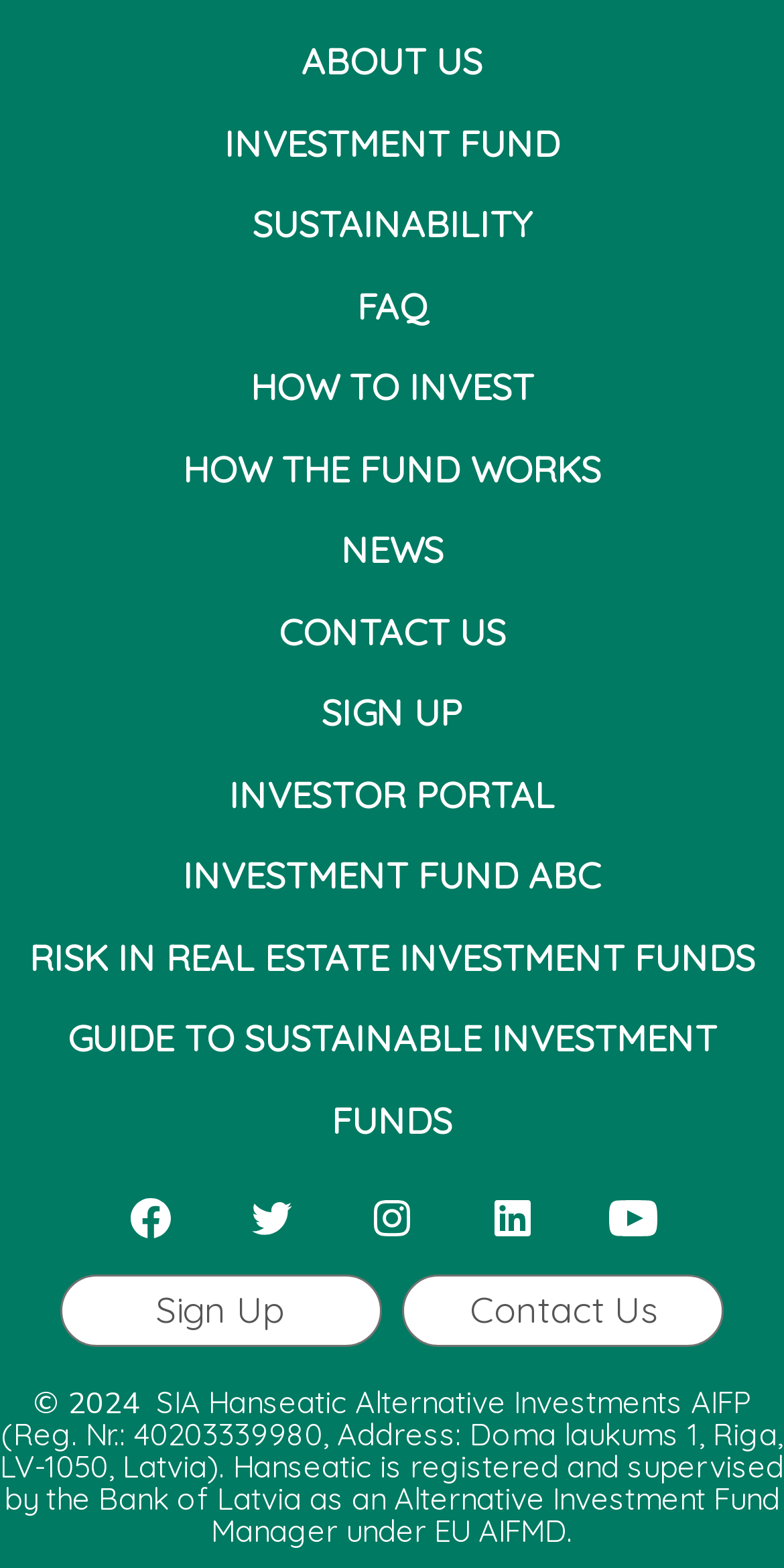What is the registration number of SIA Hanseatic Alternative Investments AIFP?
Kindly give a detailed and elaborate answer to the question.

The registration number of SIA Hanseatic Alternative Investments AIFP is 40203339980, which is mentioned in the static text at the bottom of the page with a bounding box coordinate of [0.0, 0.882, 1.0, 0.989].